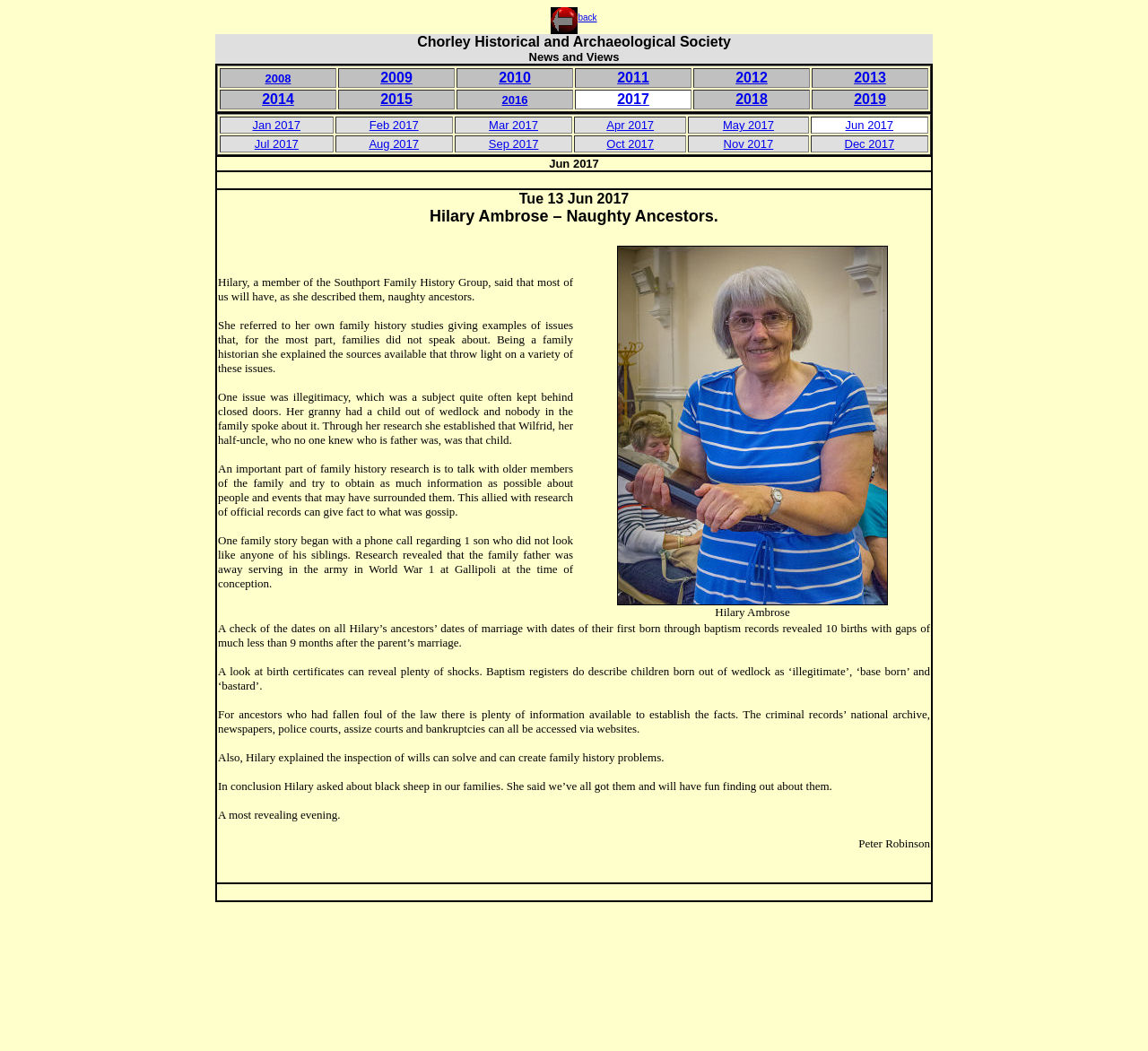How many months are listed in the second table?
Provide a thorough and detailed answer to the question.

The second table lists months from January to December, which are 12 months in total.